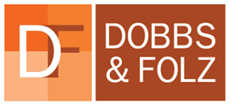Give a comprehensive caption for the image.

The image features the logo of Dobbs & Folz, LLC, a firm recognized for its expertise in agribusiness and legal services. The design integrates a bold letter "D" in orange tones alongside the firm’s name, "DOBBS & FOLZ," prominently displayed in brown. This logo exemplifies a professional and approachable brand identity, aligning with the firm’s commitment to providing knowledgeable guidance in areas essential to farmers, families, and business owners. It is a key visual element on the webpage dedicated to the "AMP 2020 Summer Weekly Webinar Series," highlighting the firm’s engagement in educational initiatives within the agribusiness community.